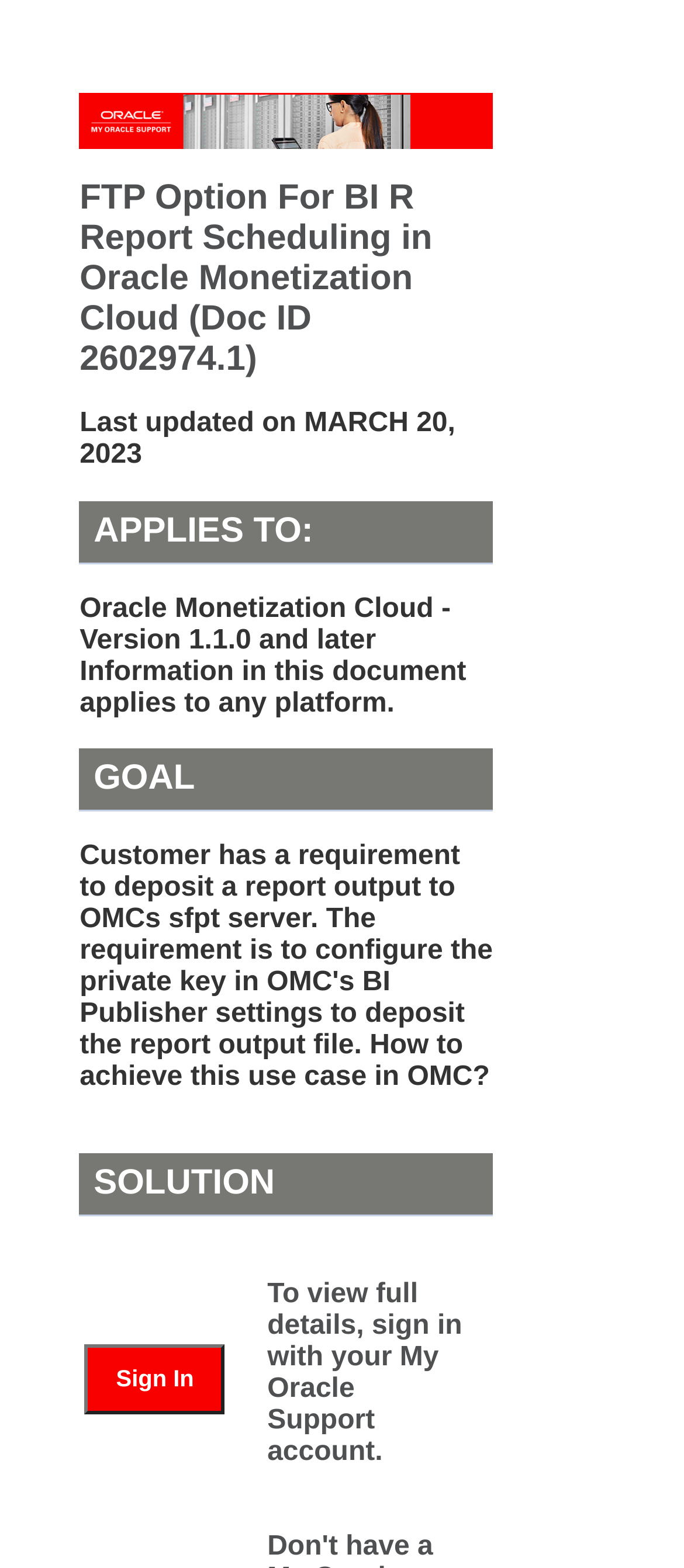When was this document last updated?
Please respond to the question with a detailed and thorough explanation.

The last updated date can be found in the static text 'Last updated on MARCH 20, 2023' which is located below the main heading.